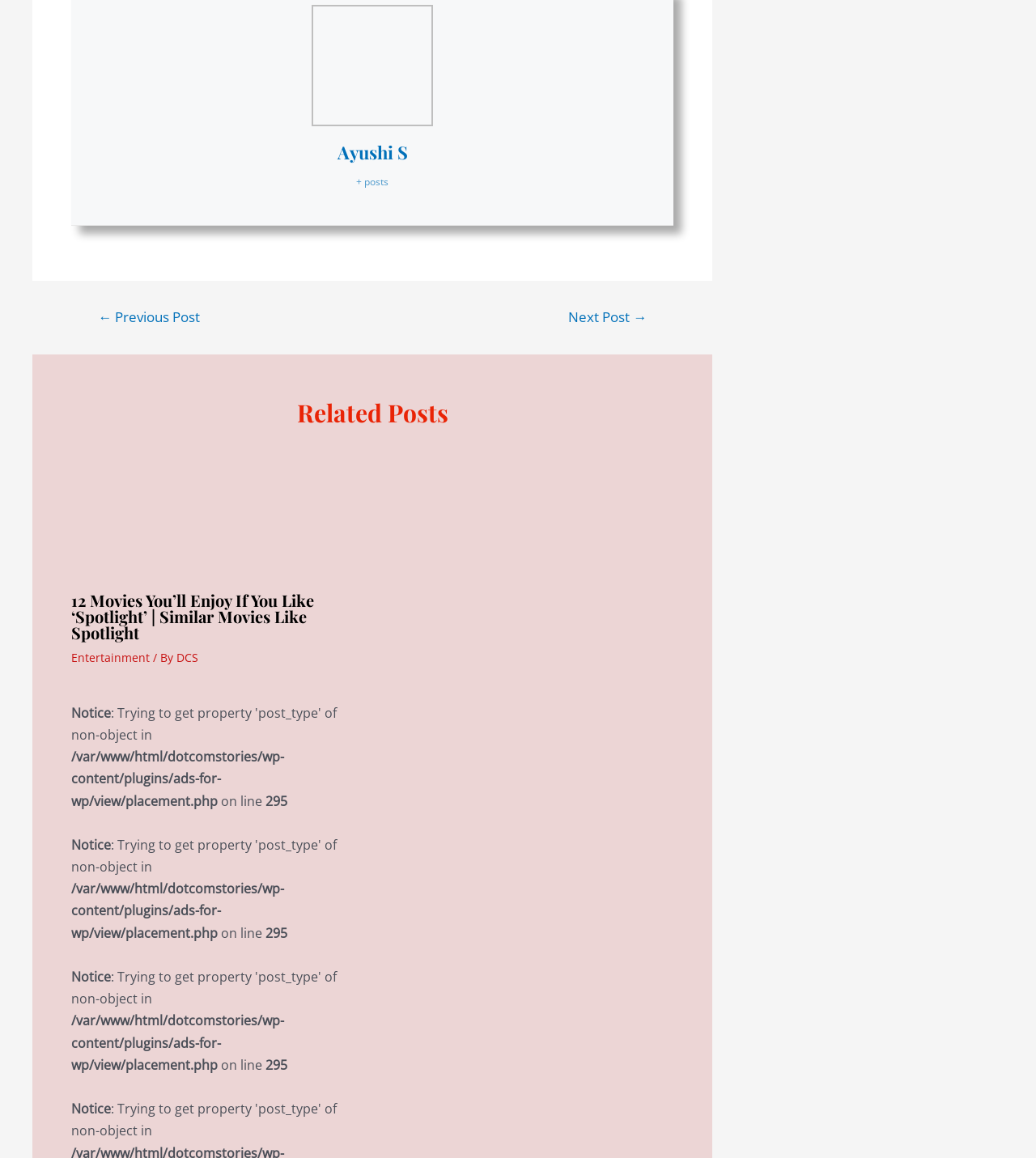Provide the bounding box coordinates of the HTML element this sentence describes: "Entertainment". The bounding box coordinates consist of four float numbers between 0 and 1, i.e., [left, top, right, bottom].

[0.069, 0.561, 0.145, 0.575]